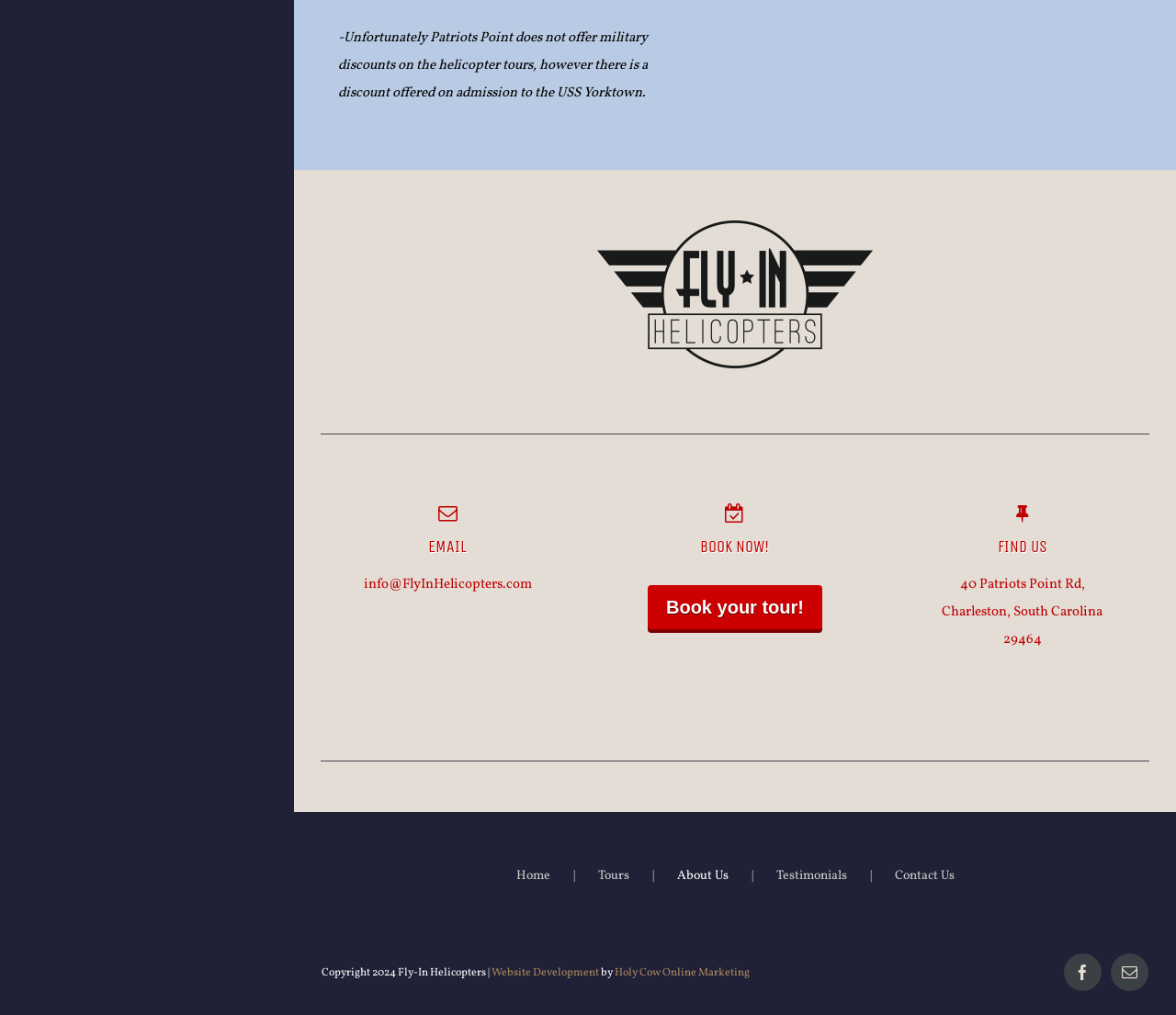Please identify the bounding box coordinates of the clickable element to fulfill the following instruction: "Send an email". The coordinates should be four float numbers between 0 and 1, i.e., [left, top, right, bottom].

[0.3, 0.496, 0.461, 0.549]